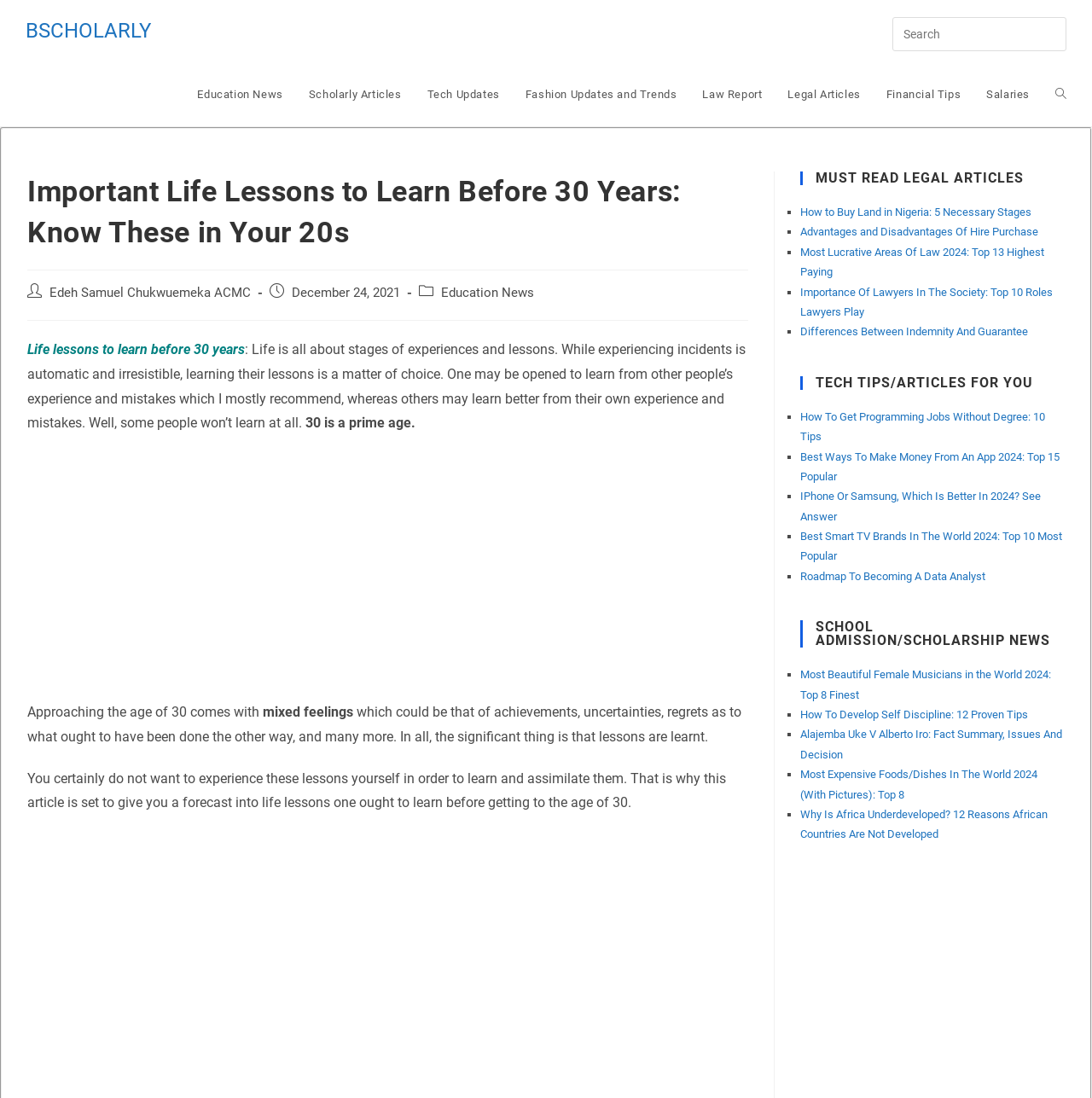What is the purpose of the article?
From the details in the image, provide a complete and detailed answer to the question.

I found the purpose of the article by reading the introduction, which states that the article aims to provide a forecast into life lessons one ought to learn before getting to the age of 30.